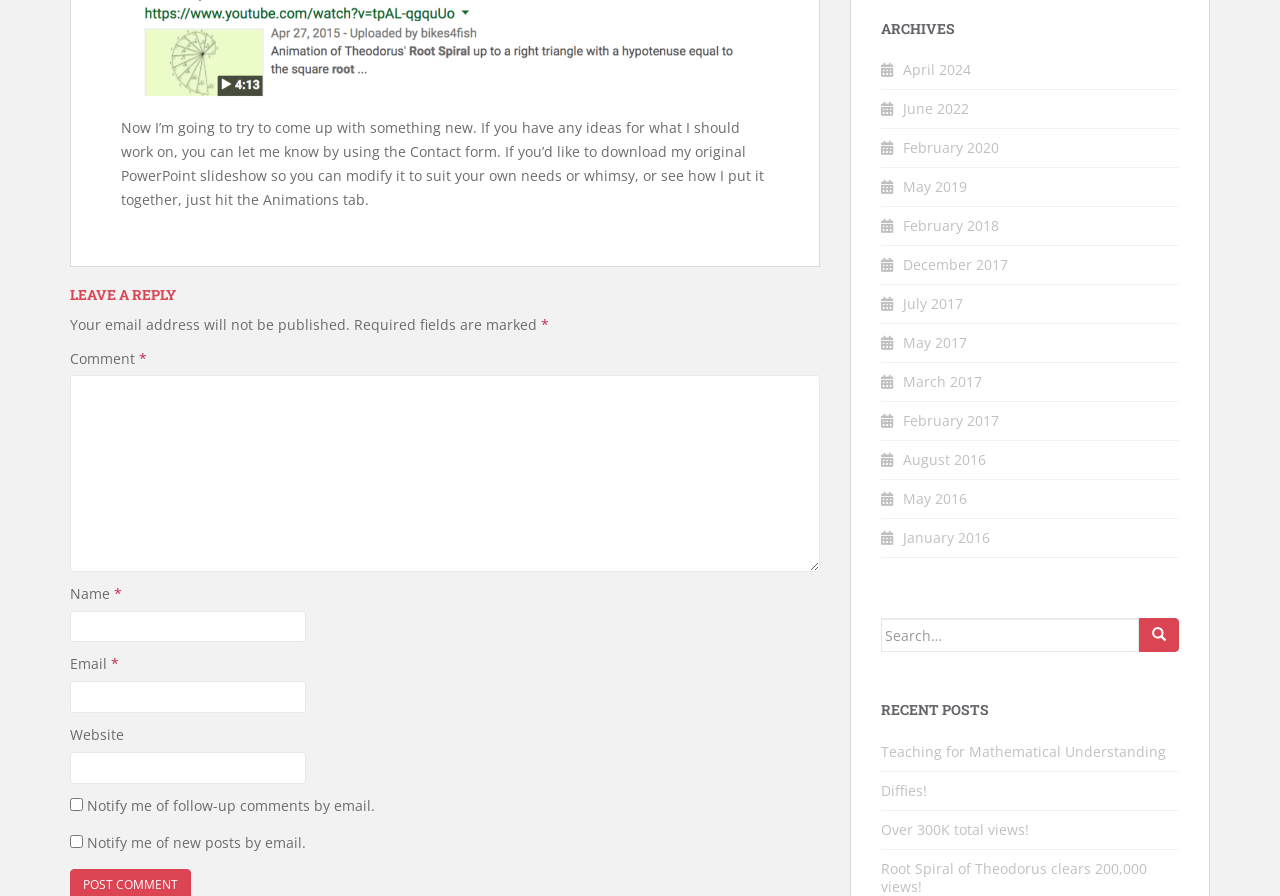Given the element description: "Teaching for Mathematical Understanding", predict the bounding box coordinates of the UI element it refers to, using four float numbers between 0 and 1, i.e., [left, top, right, bottom].

[0.688, 0.828, 0.911, 0.849]